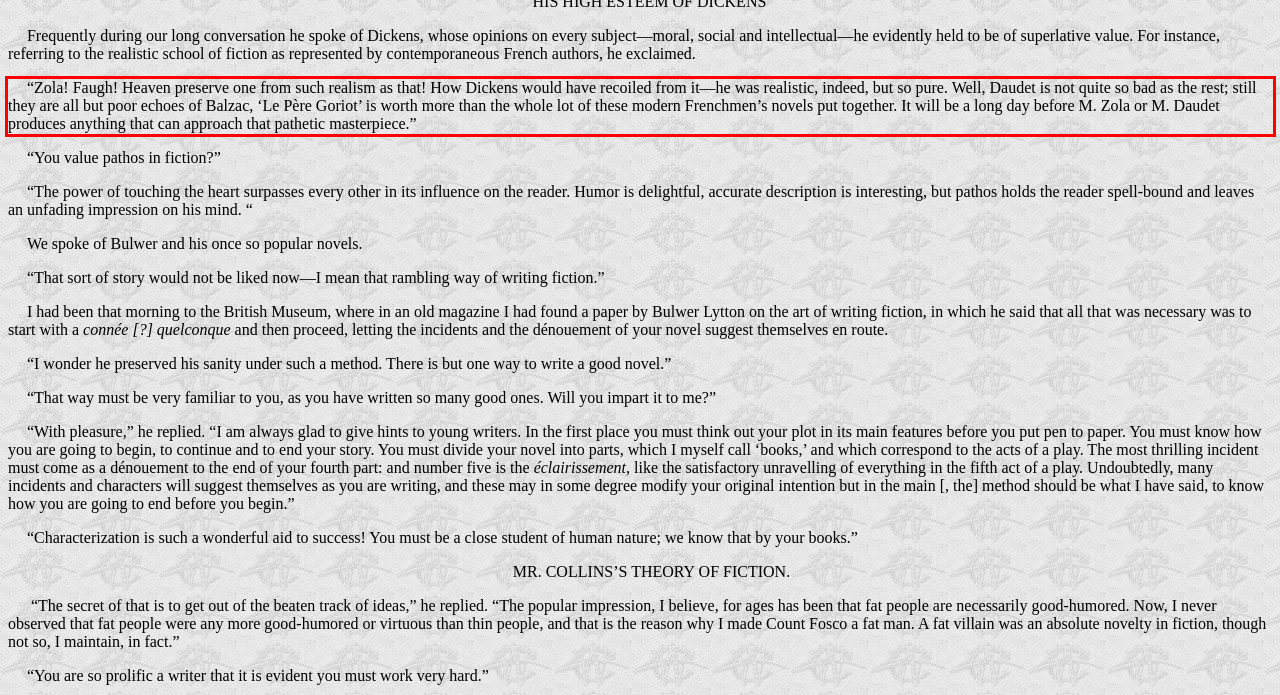Please extract the text content within the red bounding box on the webpage screenshot using OCR.

“Zola! Faugh! Heaven preserve one from such realism as that! How Dickens would have recoiled from it—he was realistic, indeed, but so pure. Well, Daudet is not quite so bad as the rest; still they are all but poor echoes of Balzac, ‘Le Père Goriot’ is worth more than the whole lot of these modern Frenchmen’s novels put together. It will be a long day before M. Zola or M. Daudet produces anything that can approach that pathetic masterpiece.”